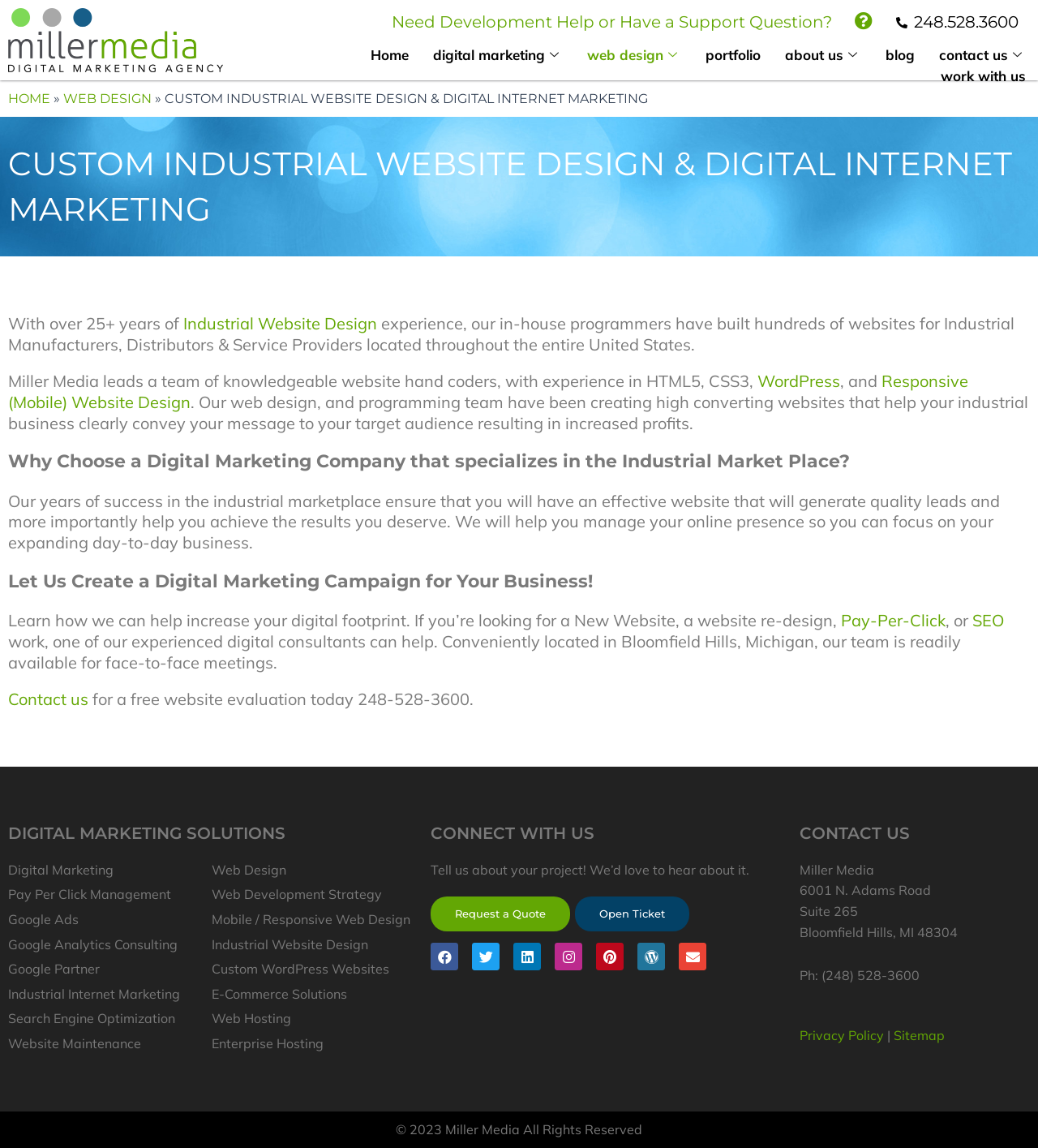Give the bounding box coordinates for this UI element: "Twitter". The coordinates should be four float numbers between 0 and 1, arranged as [left, top, right, bottom].

[0.455, 0.822, 0.482, 0.846]